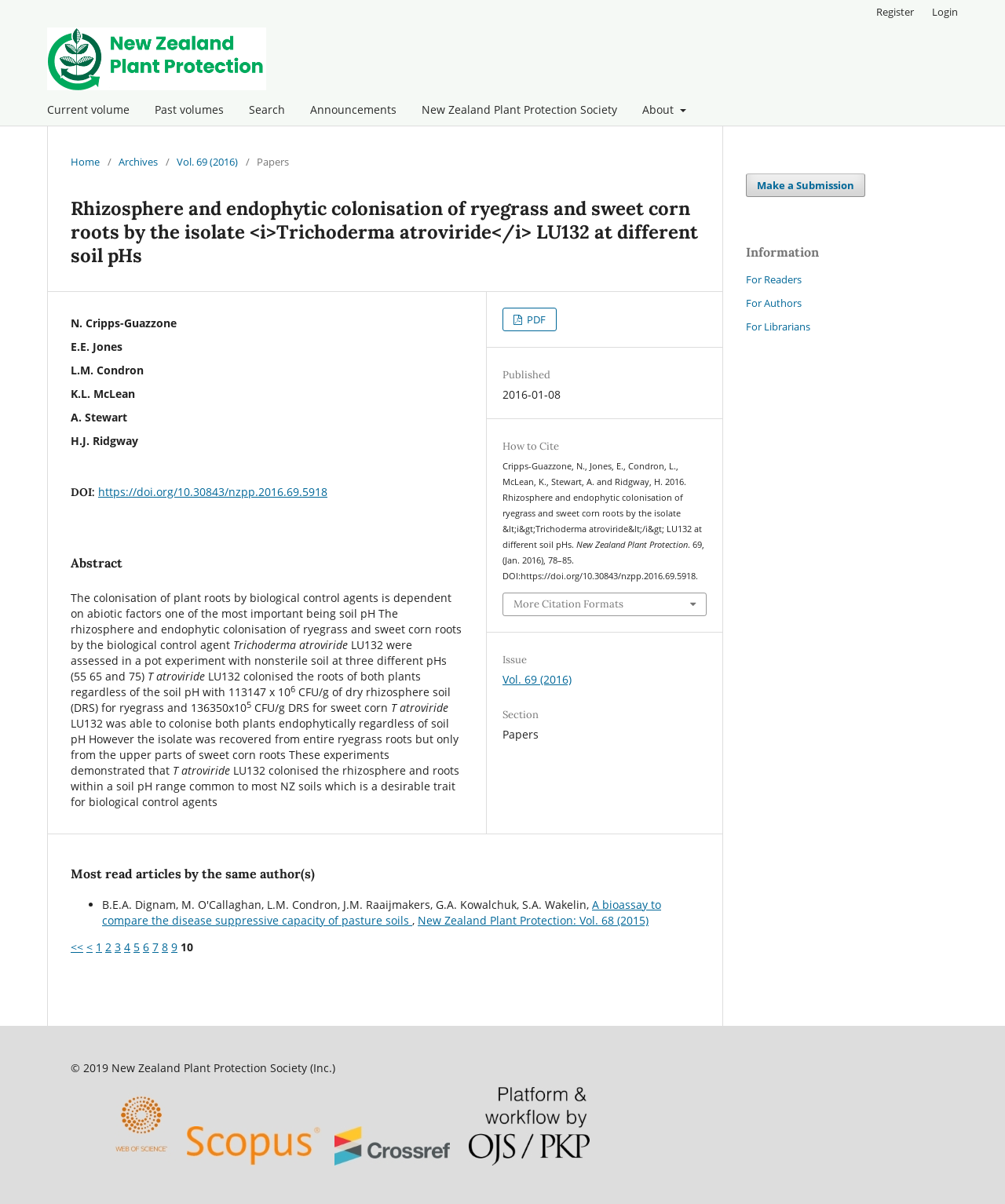Please find the bounding box coordinates of the element that needs to be clicked to perform the following instruction: "View the current volume". The bounding box coordinates should be four float numbers between 0 and 1, represented as [left, top, right, bottom].

[0.041, 0.081, 0.134, 0.104]